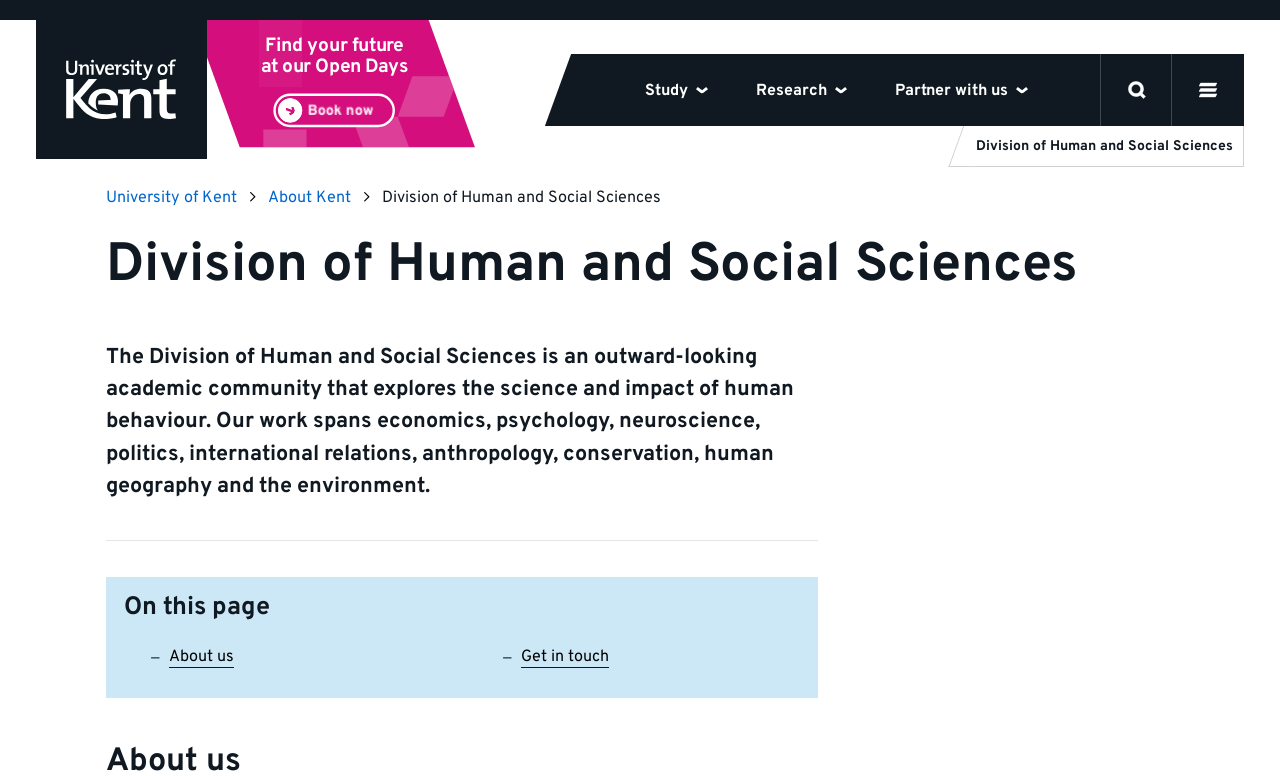Use a single word or phrase to answer this question: 
How many links are in the breadcrumb navigation?

3